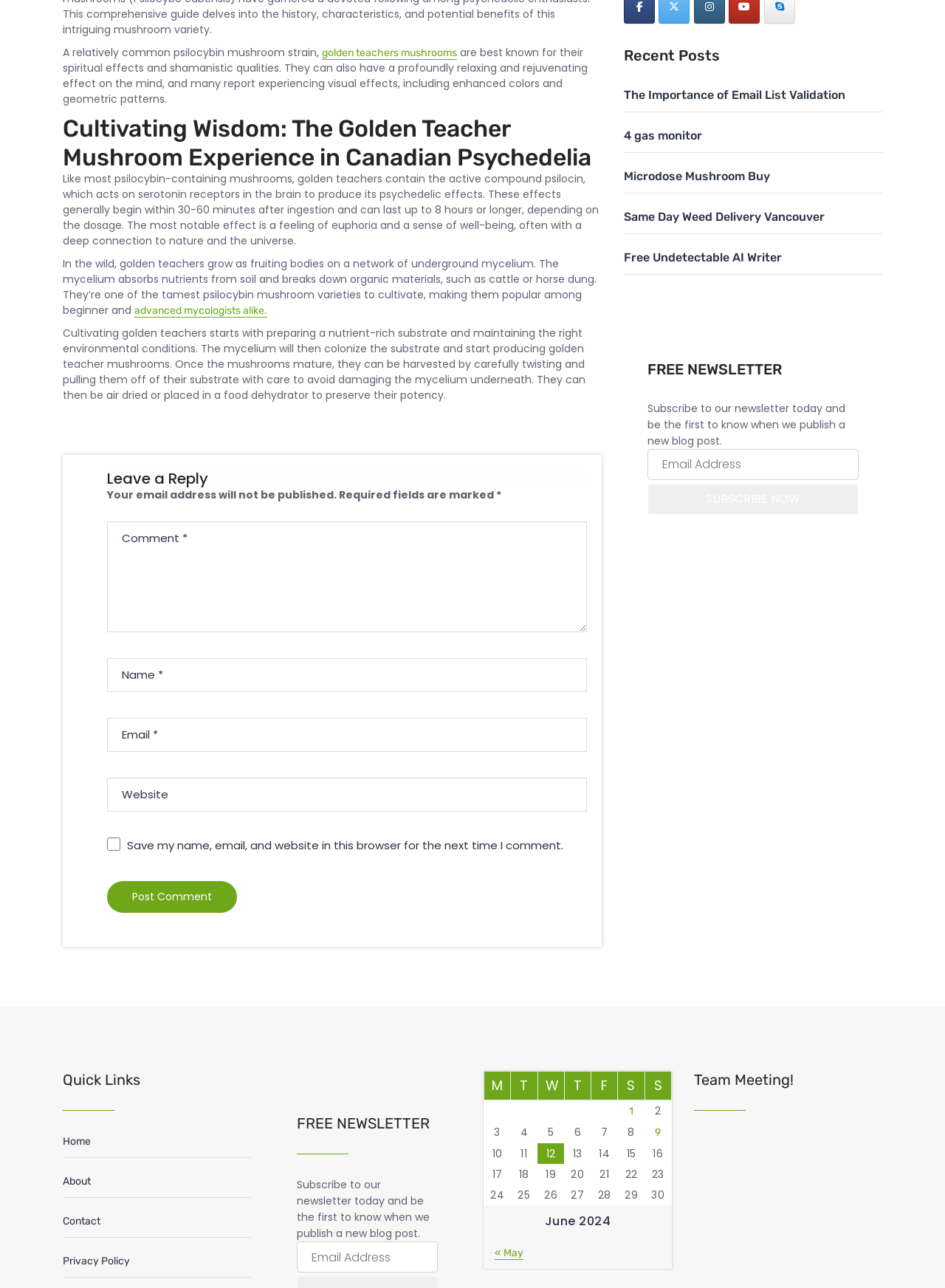Bounding box coordinates should be in the format (top-left x, top-left y, bottom-right x, bottom-right y) and all values should be floating point numbers between 0 and 1. Determine the bounding box coordinate for the UI element described as: parent_node: Website name="url"

[0.113, 0.604, 0.621, 0.63]